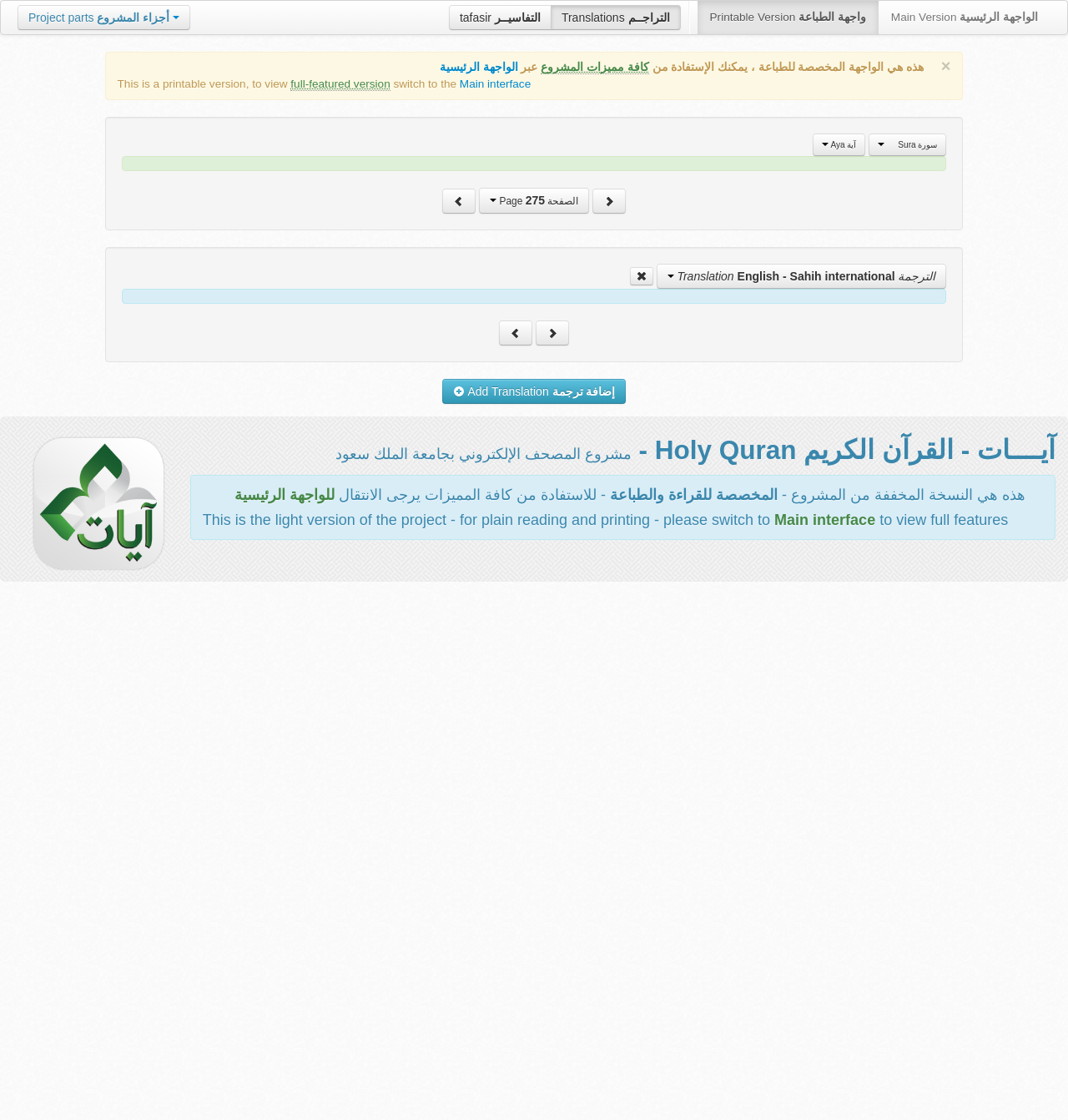Please give a succinct answer using a single word or phrase:
What is the language of the translation being displayed?

English